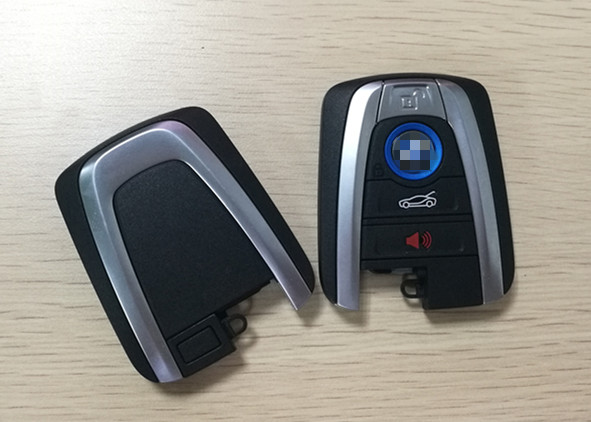Generate an in-depth description of the image.

The image showcases a pair of car keys designed for BMW vehicles, specifically highlighting the sleek and modern styling typical of the brand. On the right, the key features multiple buttons, including one that is visibly marked with a blue circle, likely serving as a panic or unlock function. The left key displays a smooth, minimalist design that complements the overall aesthetic. Both keys are positioned on a light wooden surface, emphasizing their refined look. This imagery is associated with the product description for the "Smart BMW Car Key Bmw 9362177-01," underscoring its functionality and high-tech features, important for potential buyers interested in car accessories and replacement parts.